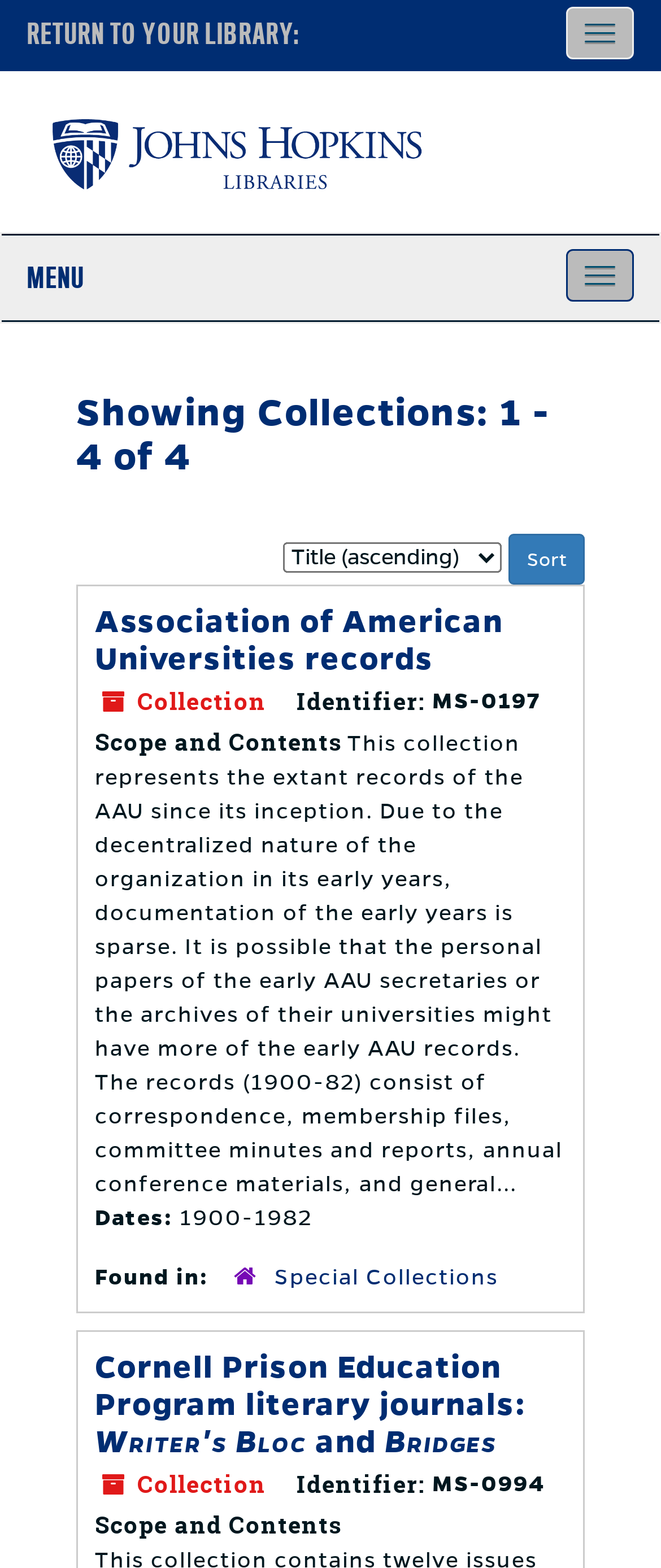What is the scope and contents of the first collection?
Please give a well-detailed answer to the question.

The StaticText 'Scope and Contents' is followed by a long text that describes the scope and contents of the first collection, which represents the extant records of the AAU since its inception.